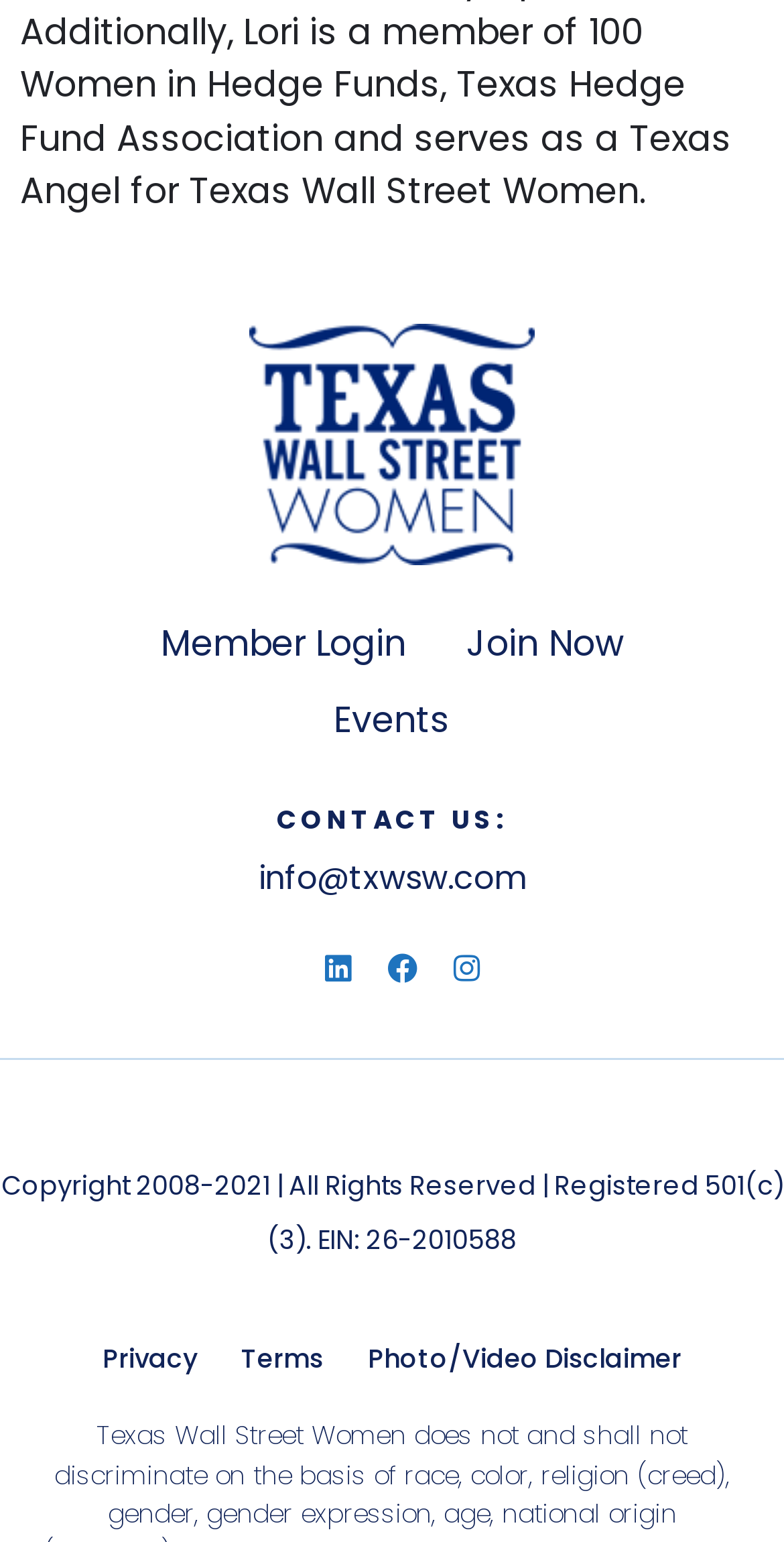Locate the bounding box coordinates of the clickable area to execute the instruction: "contact us via email". Provide the coordinates as four float numbers between 0 and 1, represented as [left, top, right, bottom].

[0.329, 0.554, 0.671, 0.584]